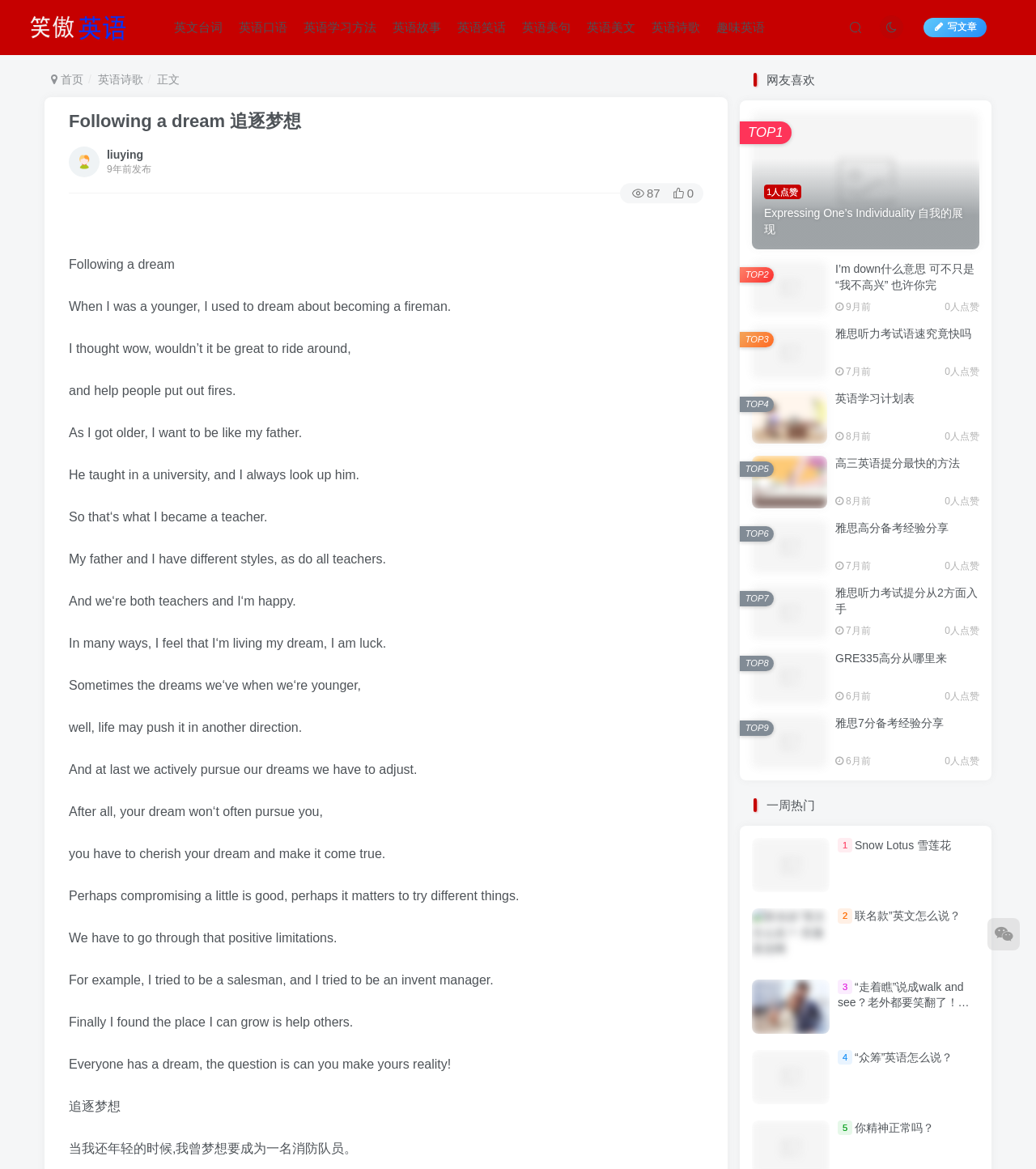Please identify the bounding box coordinates of the area that needs to be clicked to fulfill the following instruction: "Check the top 1 article."

[0.722, 0.106, 0.756, 0.12]